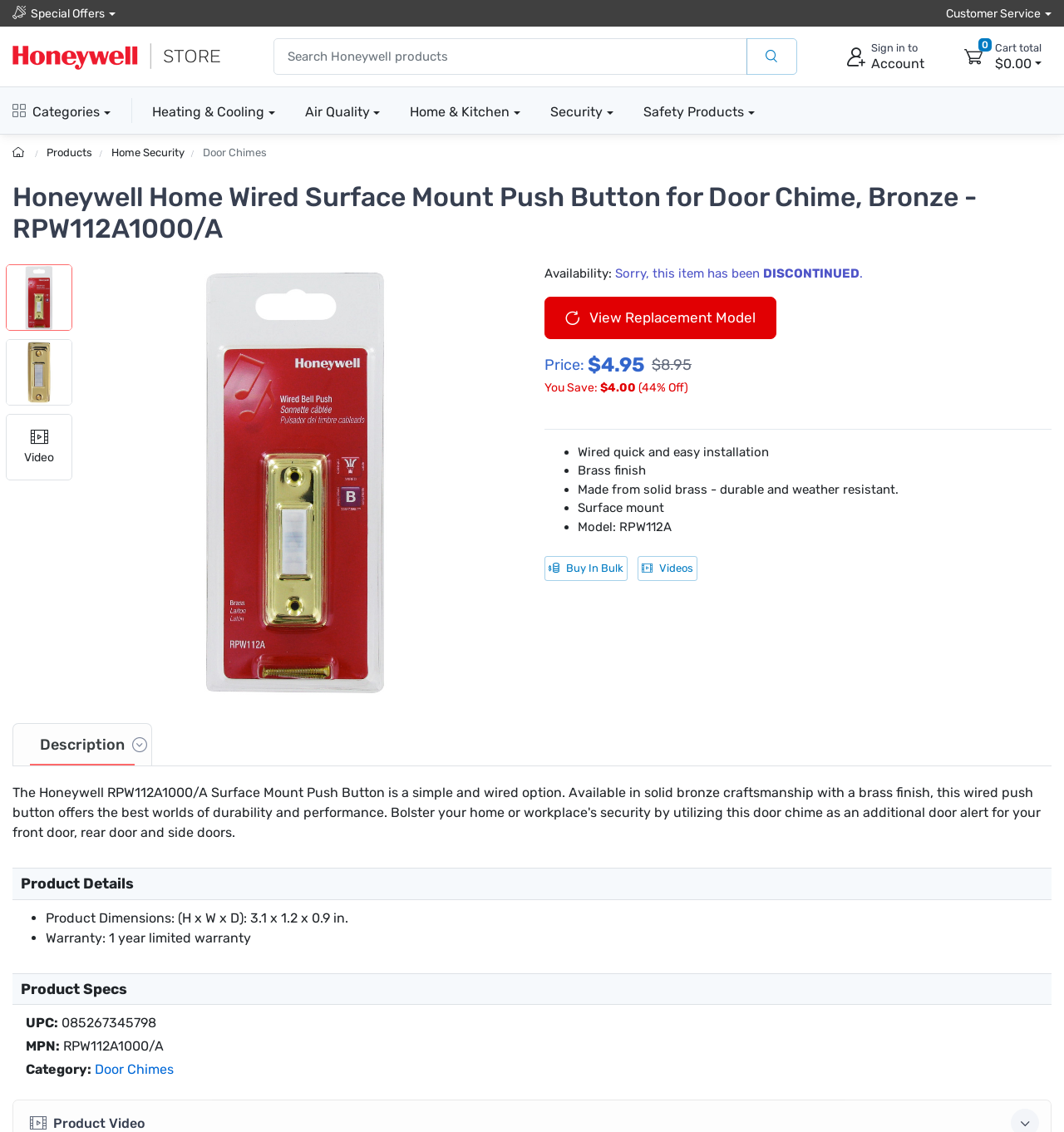Identify the bounding box coordinates for the element you need to click to achieve the following task: "Sign in to account". The coordinates must be four float values ranging from 0 to 1, formatted as [left, top, right, bottom].

[0.787, 0.033, 0.879, 0.067]